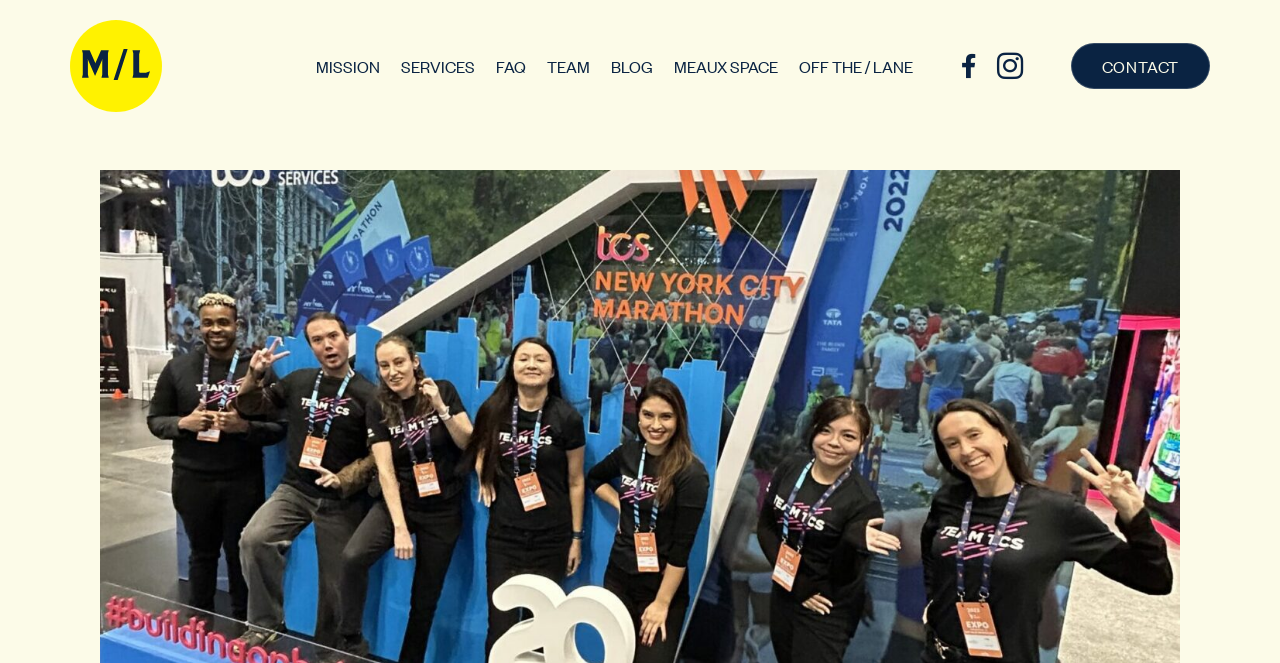Identify the bounding box coordinates for the region to click in order to carry out this instruction: "contact us". Provide the coordinates using four float numbers between 0 and 1, formatted as [left, top, right, bottom].

[0.837, 0.065, 0.945, 0.134]